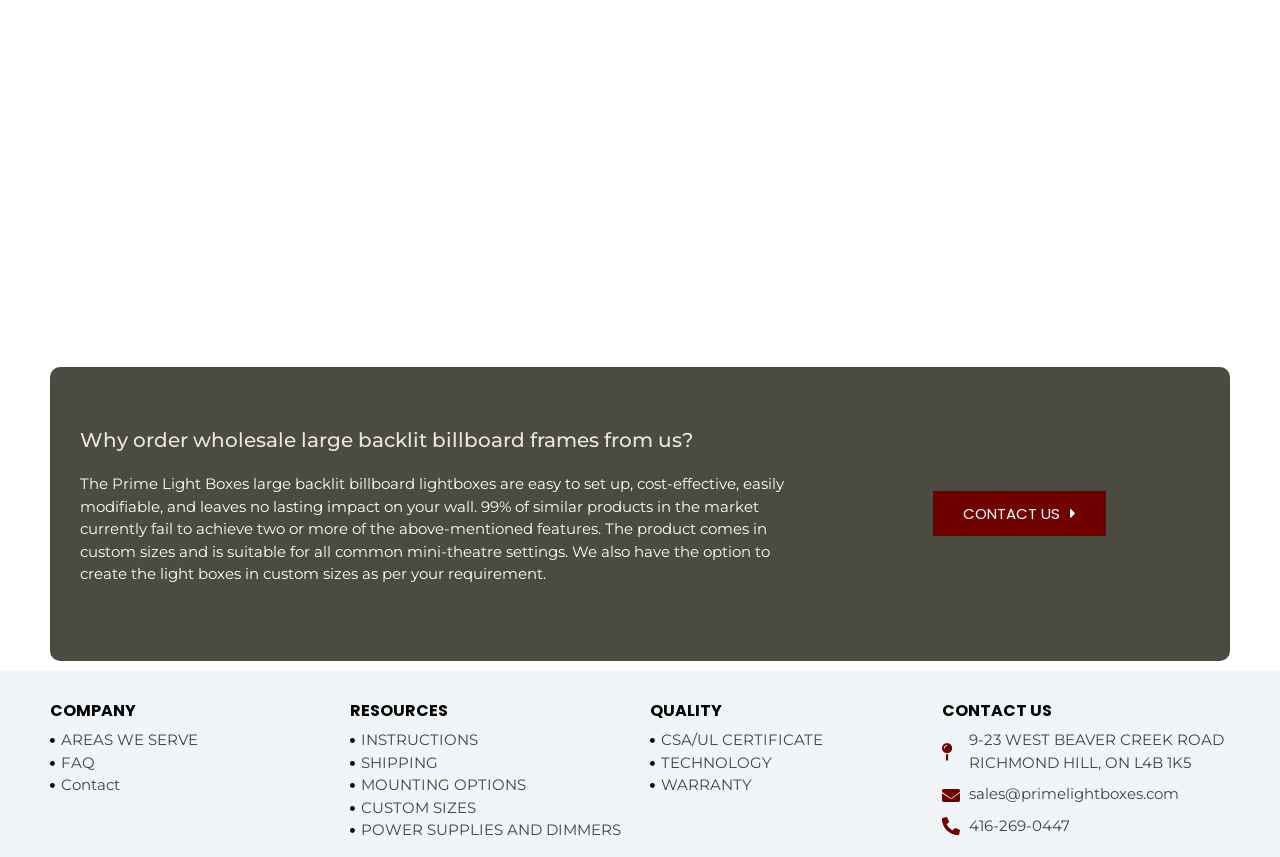Use a single word or phrase to answer the question: 
What is the purpose of the large backlit billboard lightboxes?

For mini-theatre settings